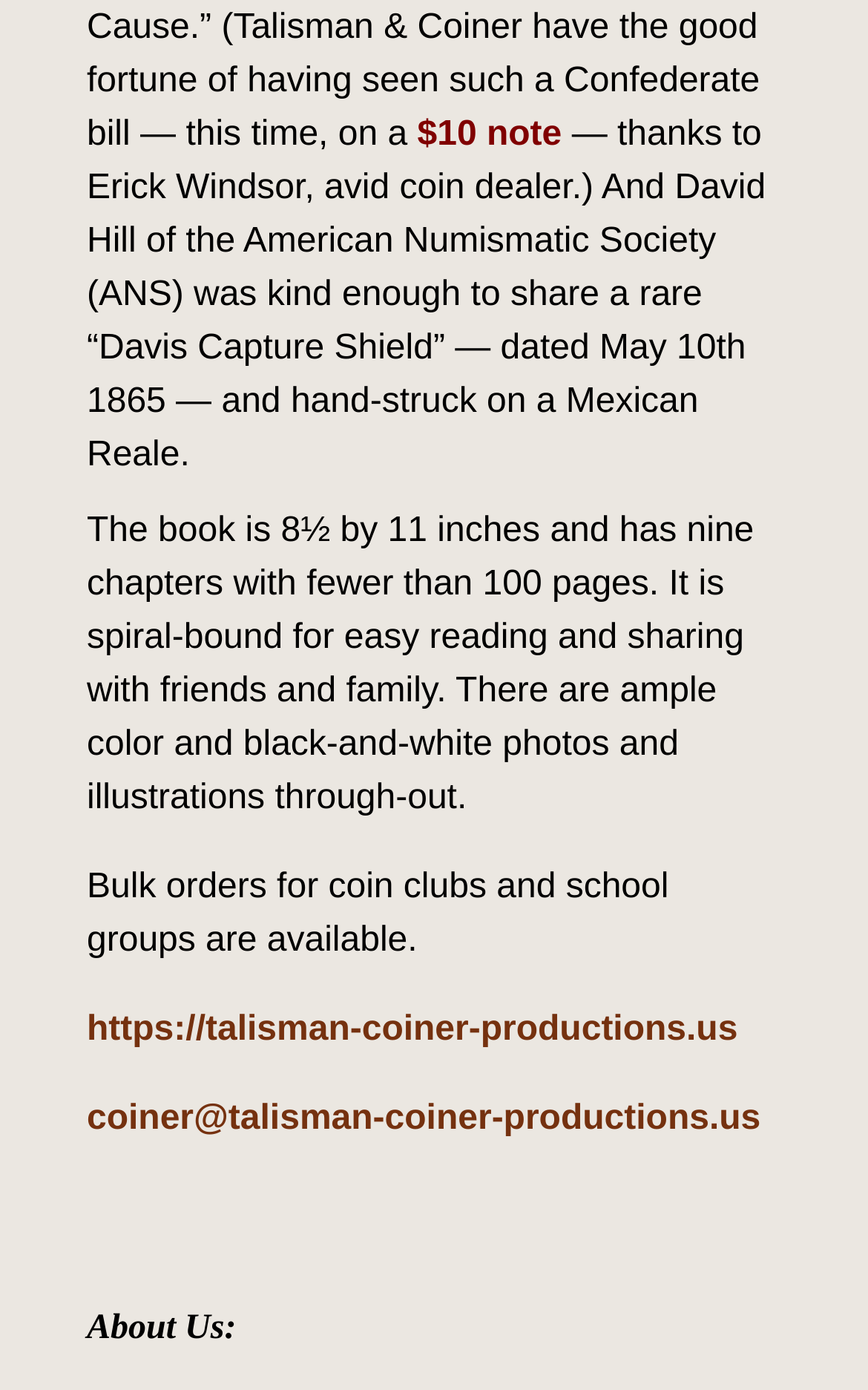What is the topic of the book mentioned?
Using the information from the image, answer the question thoroughly.

The topic of the book mentioned can be inferred from the text 'dated May 10th 1865 — and hand-struck on a Mexican Reale.' which suggests that the book is about coins, specifically a rare 'Davis Capture Shield' coin.